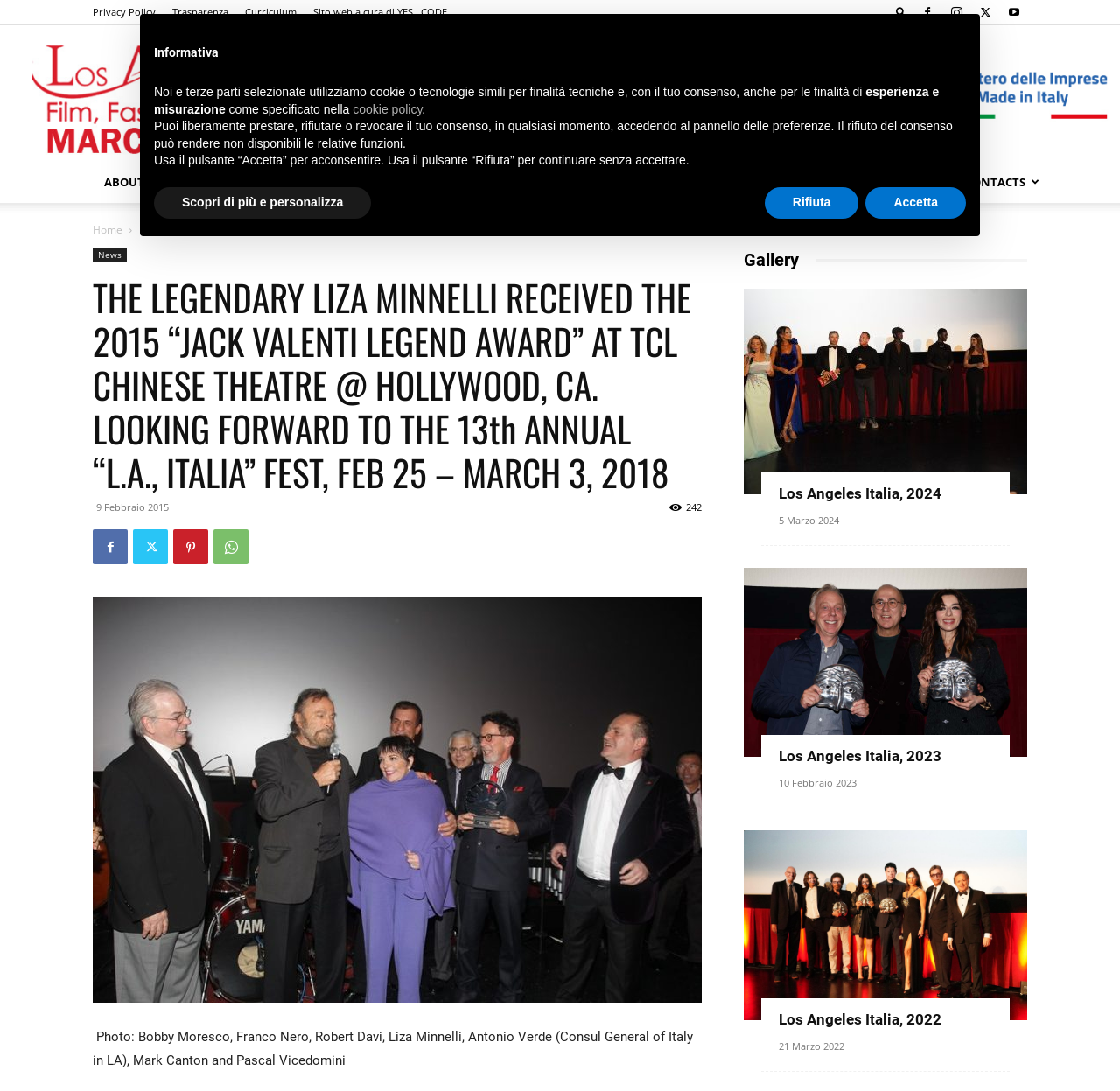Please identify the bounding box coordinates of where to click in order to follow the instruction: "Go to 'About Us'".

[0.082, 0.148, 0.169, 0.186]